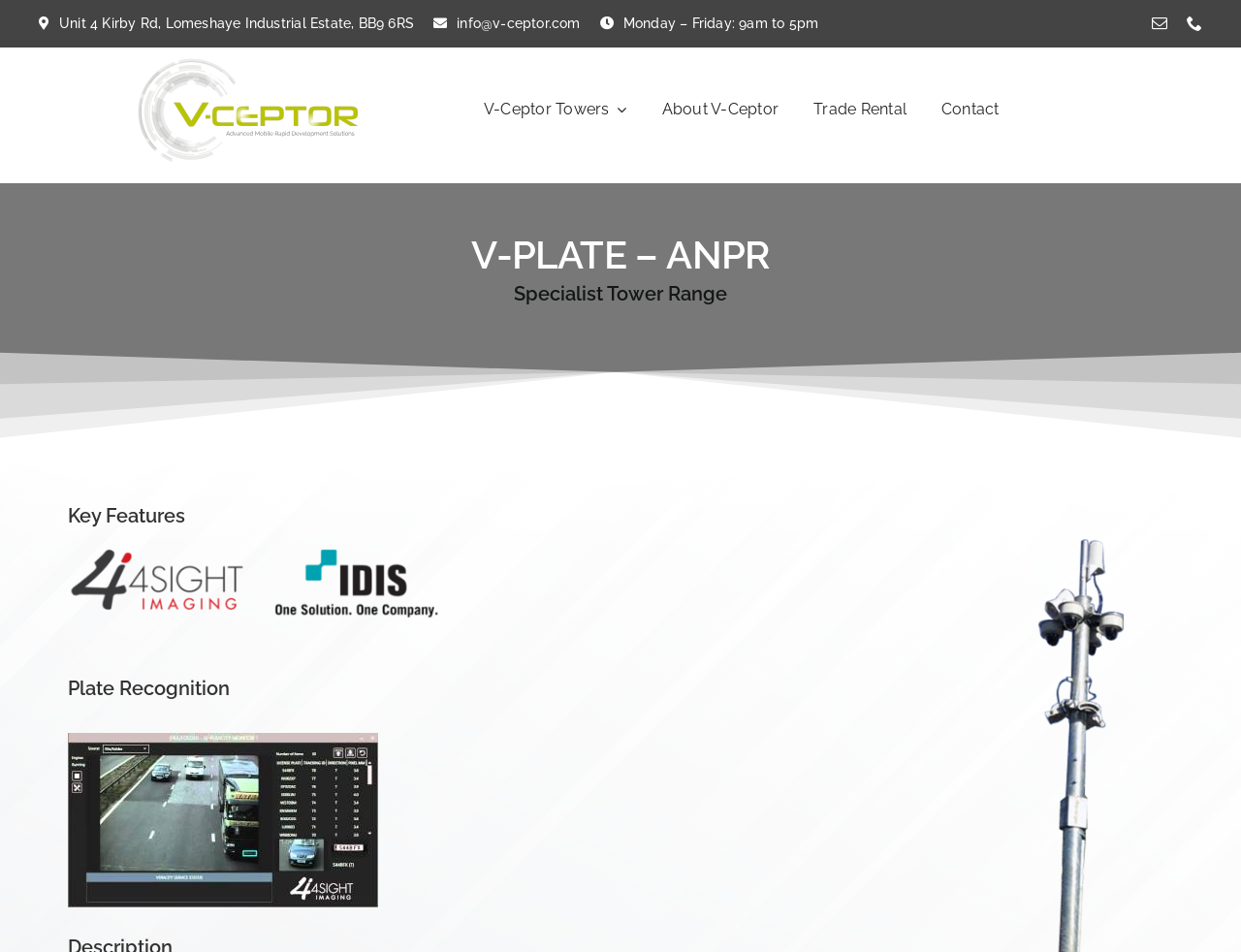Please find the main title text of this webpage.

V-PLATE – ANPR